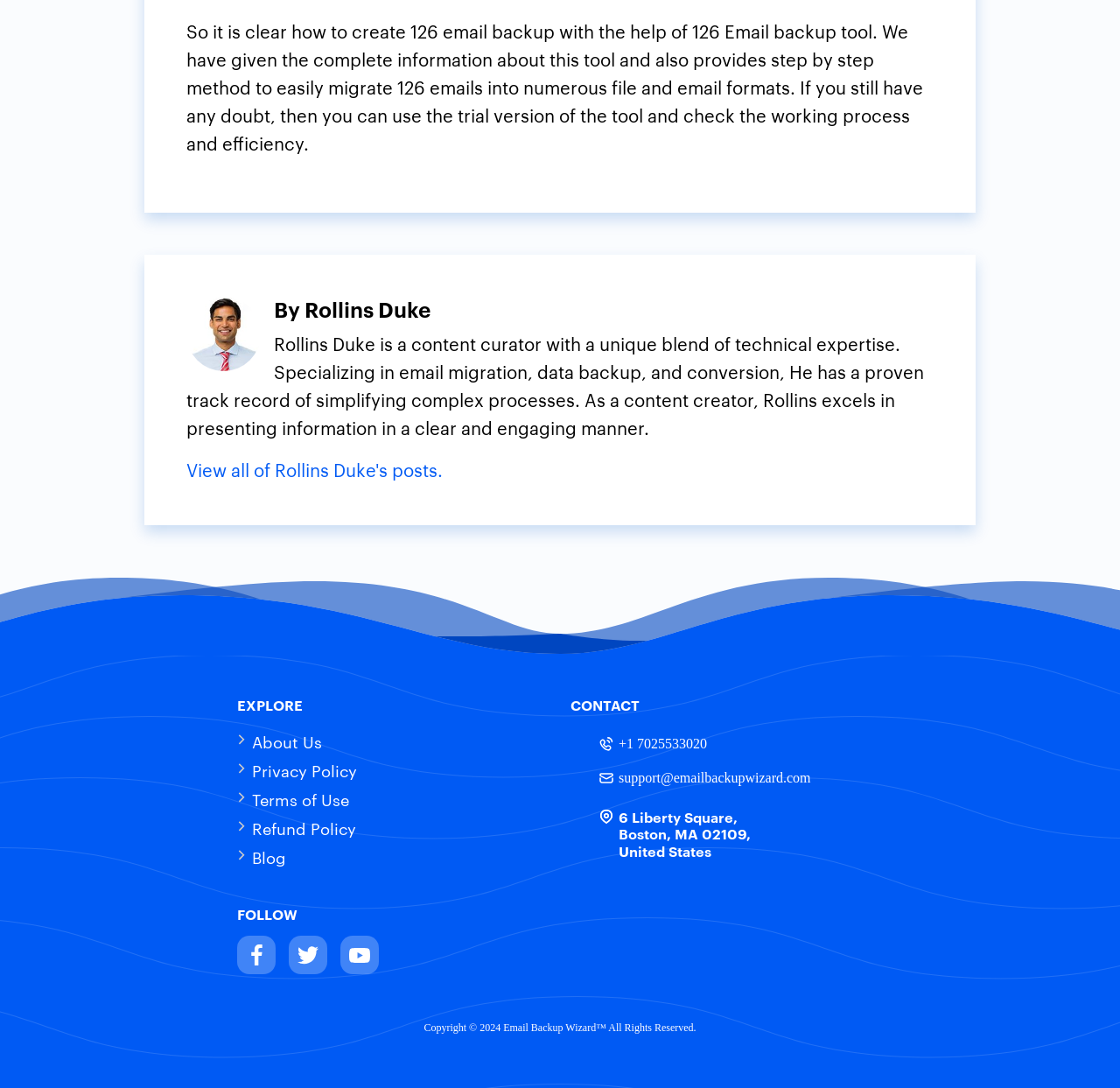Highlight the bounding box coordinates of the element you need to click to perform the following instruction: "View all posts by Rollins Duke."

[0.166, 0.42, 0.395, 0.442]